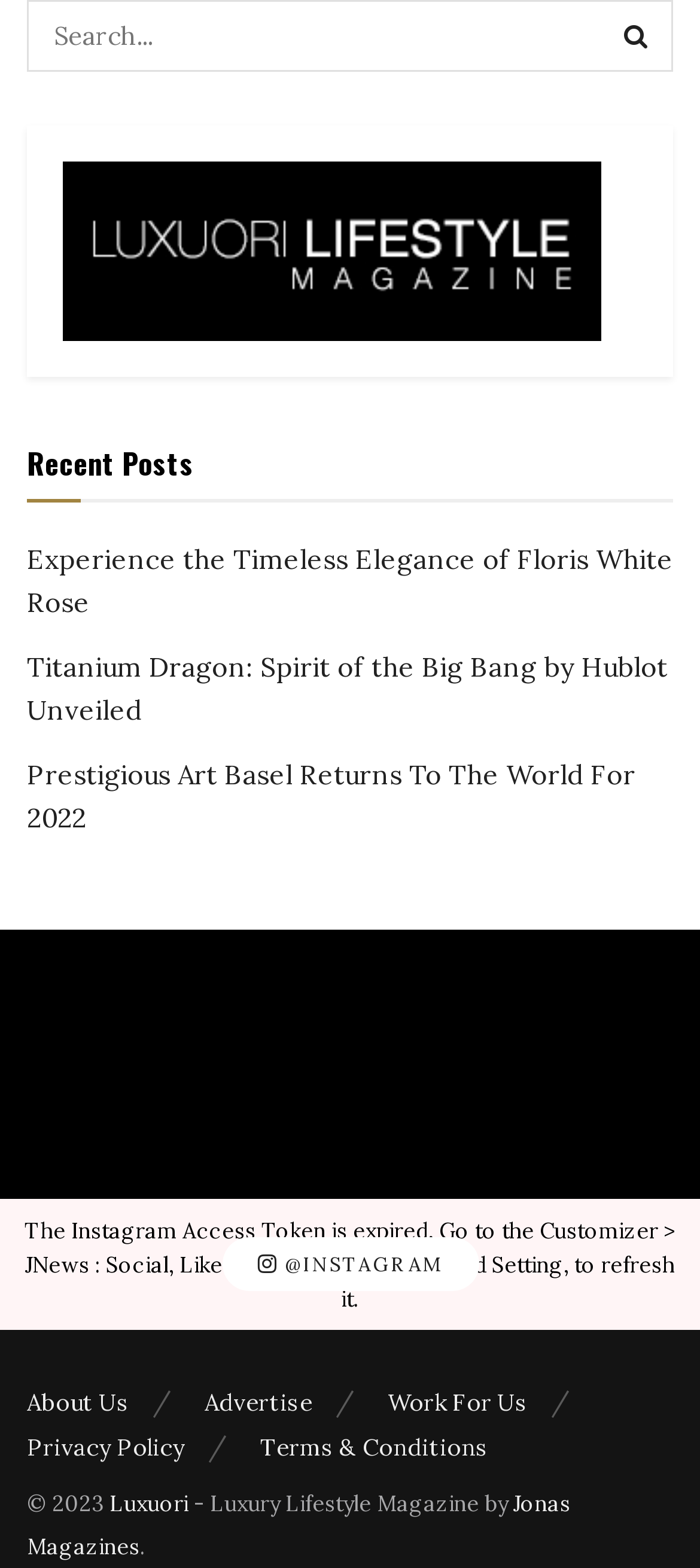Refer to the image and provide an in-depth answer to the question:
How many links are there in the 'Recent Posts' section?

The 'Recent Posts' section has three links, which are 'Experience the Timeless Elegance of Floris White Rose', 'Titanium Dragon: Spirit of the Big Bang by Hublot Unveiled', and 'Prestigious Art Basel Returns To The World For 2022'.